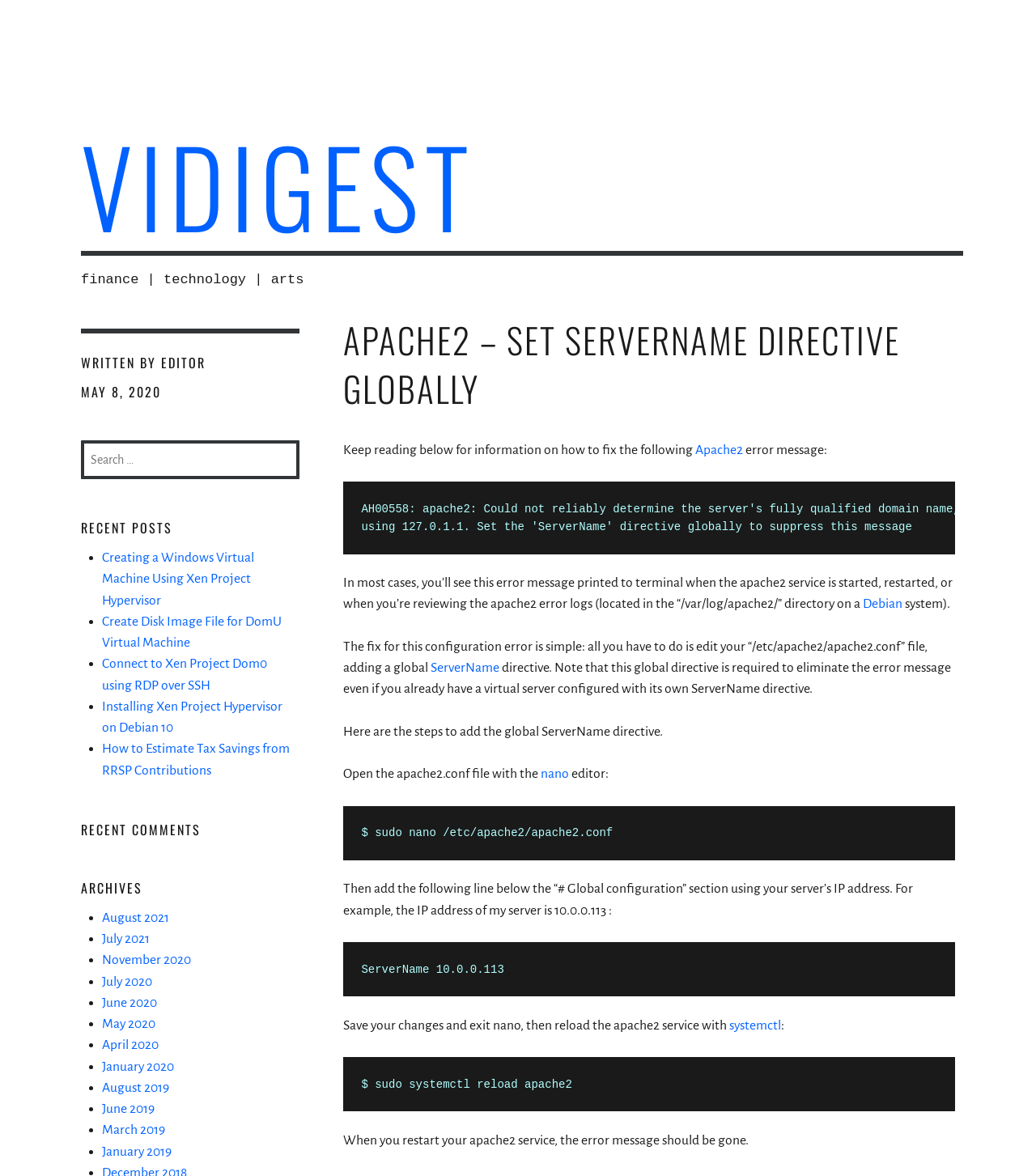Give a concise answer using only one word or phrase for this question:
What is the error message fixed in this tutorial?

Apache2 error